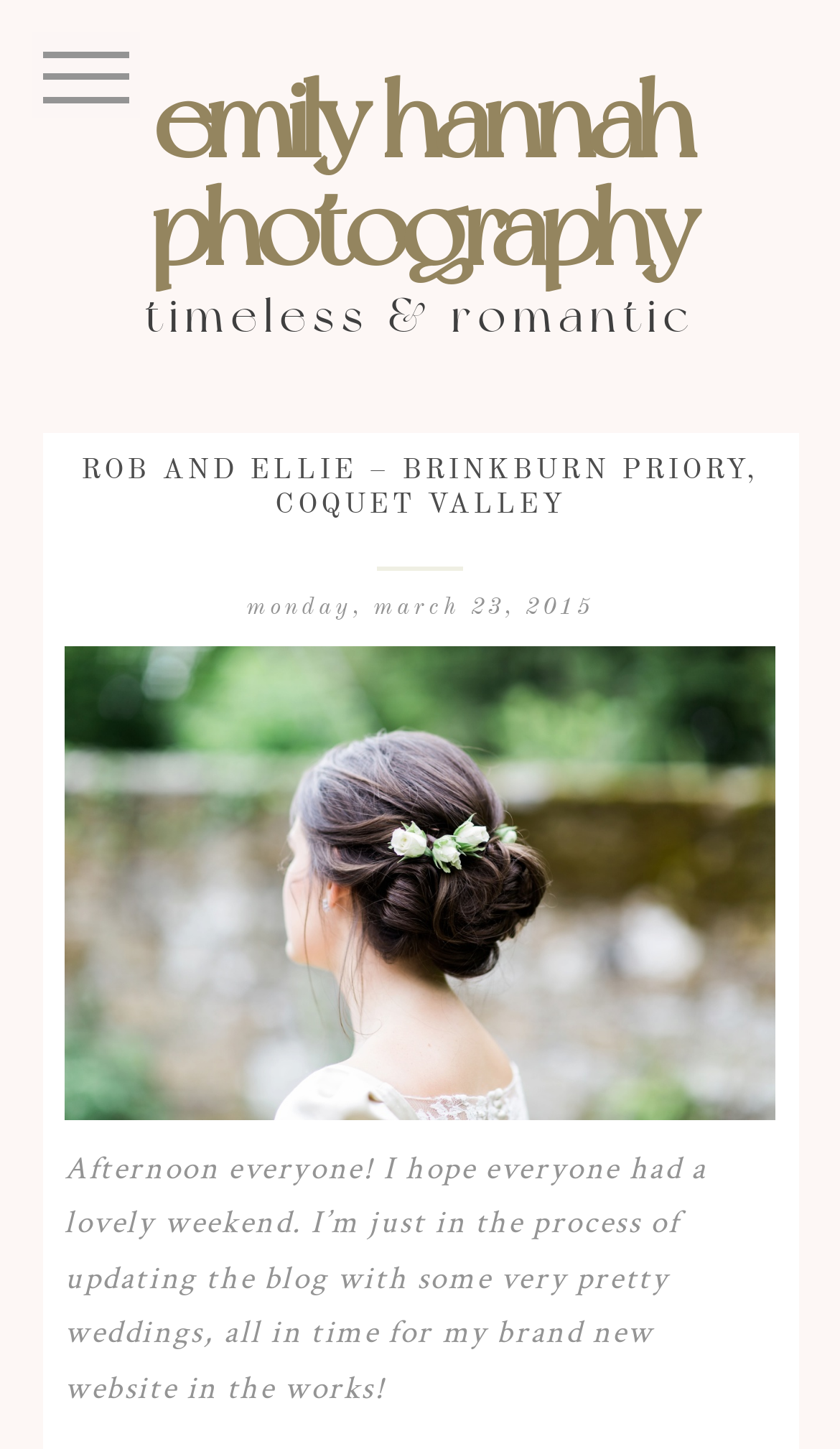Provide a brief response using a word or short phrase to this question:
What is the author's current activity?

Updating the blog